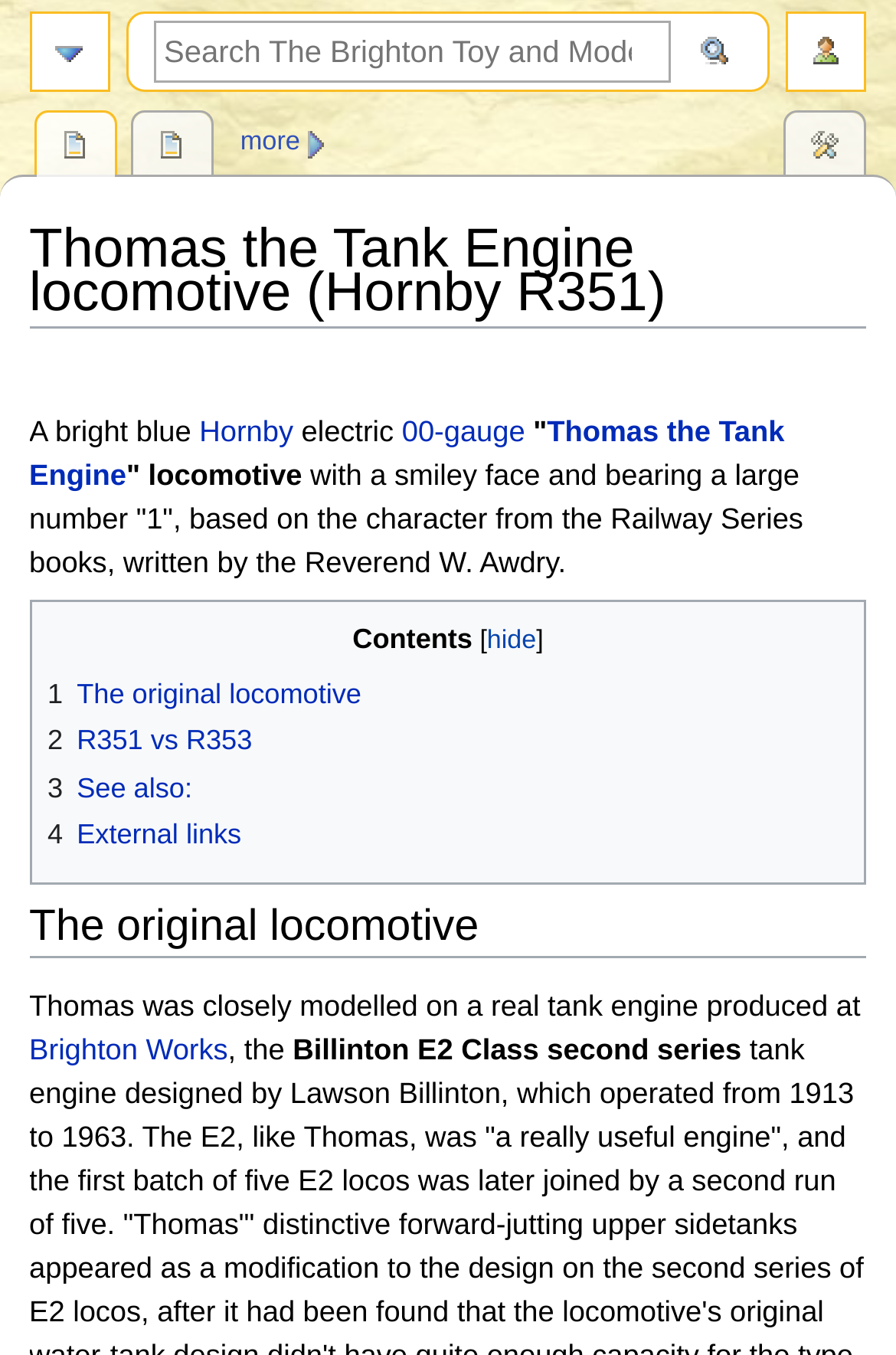Based on the image, please elaborate on the answer to the following question:
How many links are there in the 'Contents' section?

The 'Contents' section has four links, which are '1 The original locomotive', '2 R351 vs R353', '3 See also:', and '4 External links'.